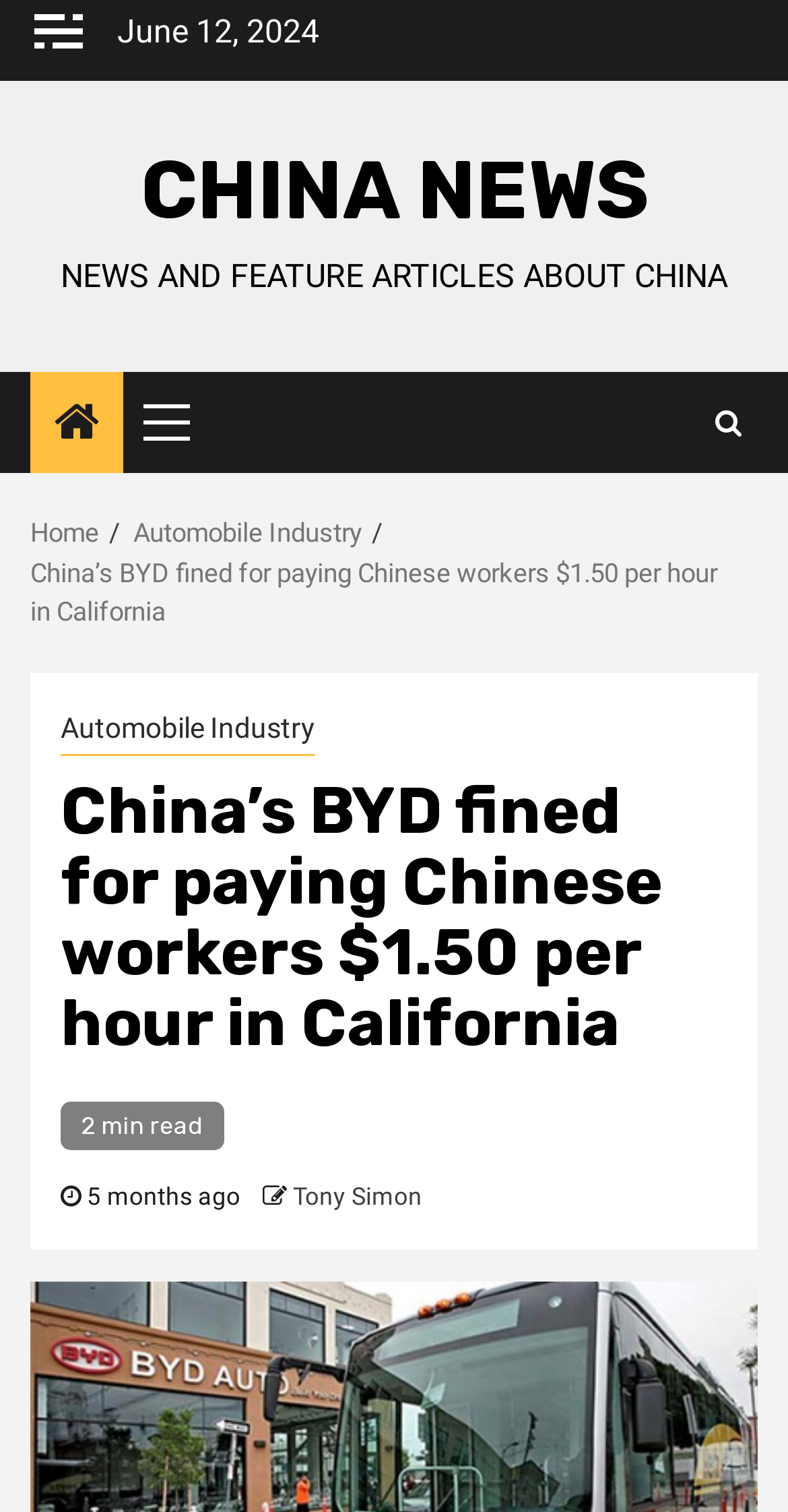Who is the author of the news article?
Based on the image, answer the question with as much detail as possible.

I found the author of the news article by looking at the static text element that says 'Tony Simon', which is located below the article title and above the '5 months ago' text.